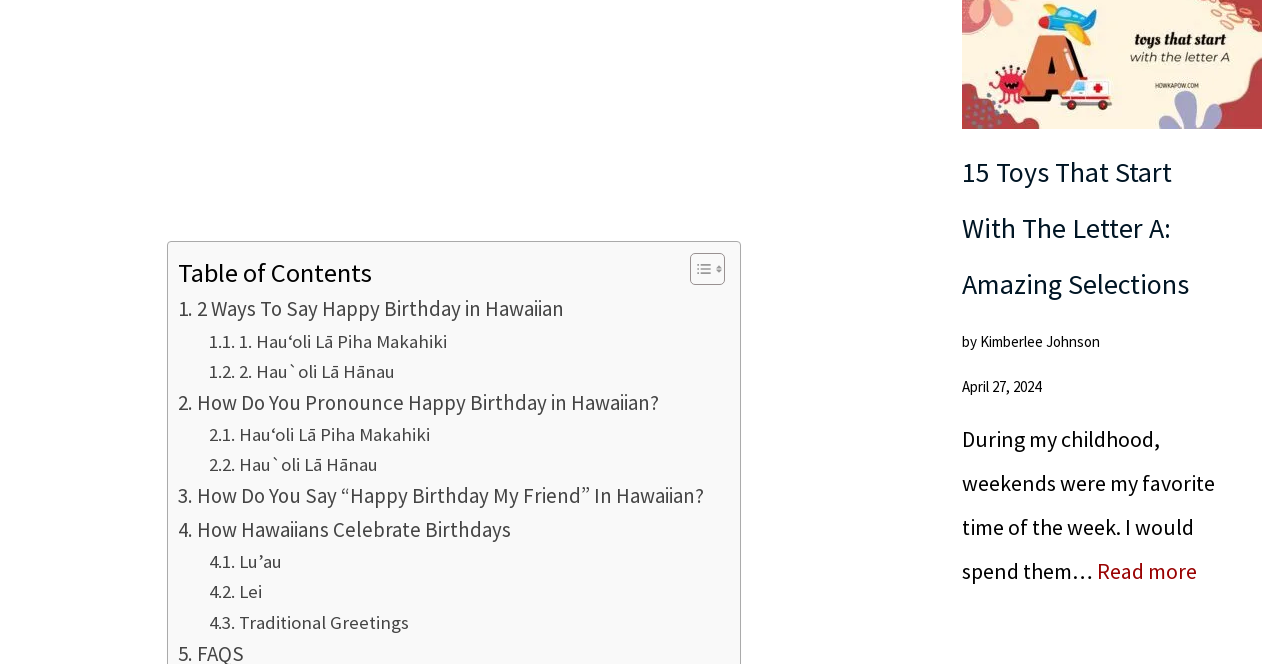By analyzing the image, answer the following question with a detailed response: Who is the author of the article?

I found the author's name by looking at the static text element at [0.752, 0.5, 0.859, 0.529], which contains the text 'by Kimberlee Johnson'.